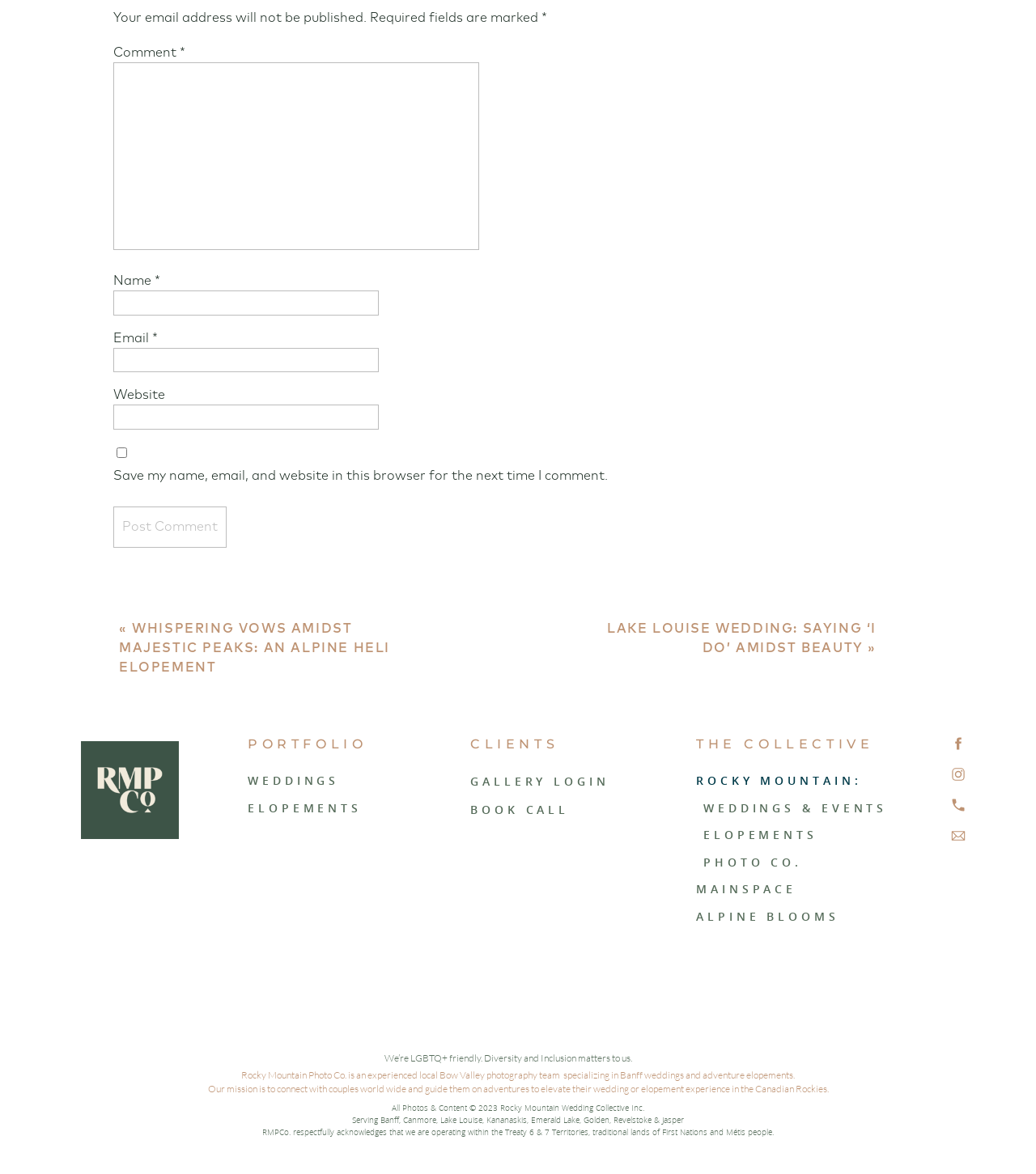Please locate the bounding box coordinates of the element that should be clicked to achieve the given instruction: "Visit the 'ELOPEMENTS' page".

[0.239, 0.677, 0.348, 0.7]